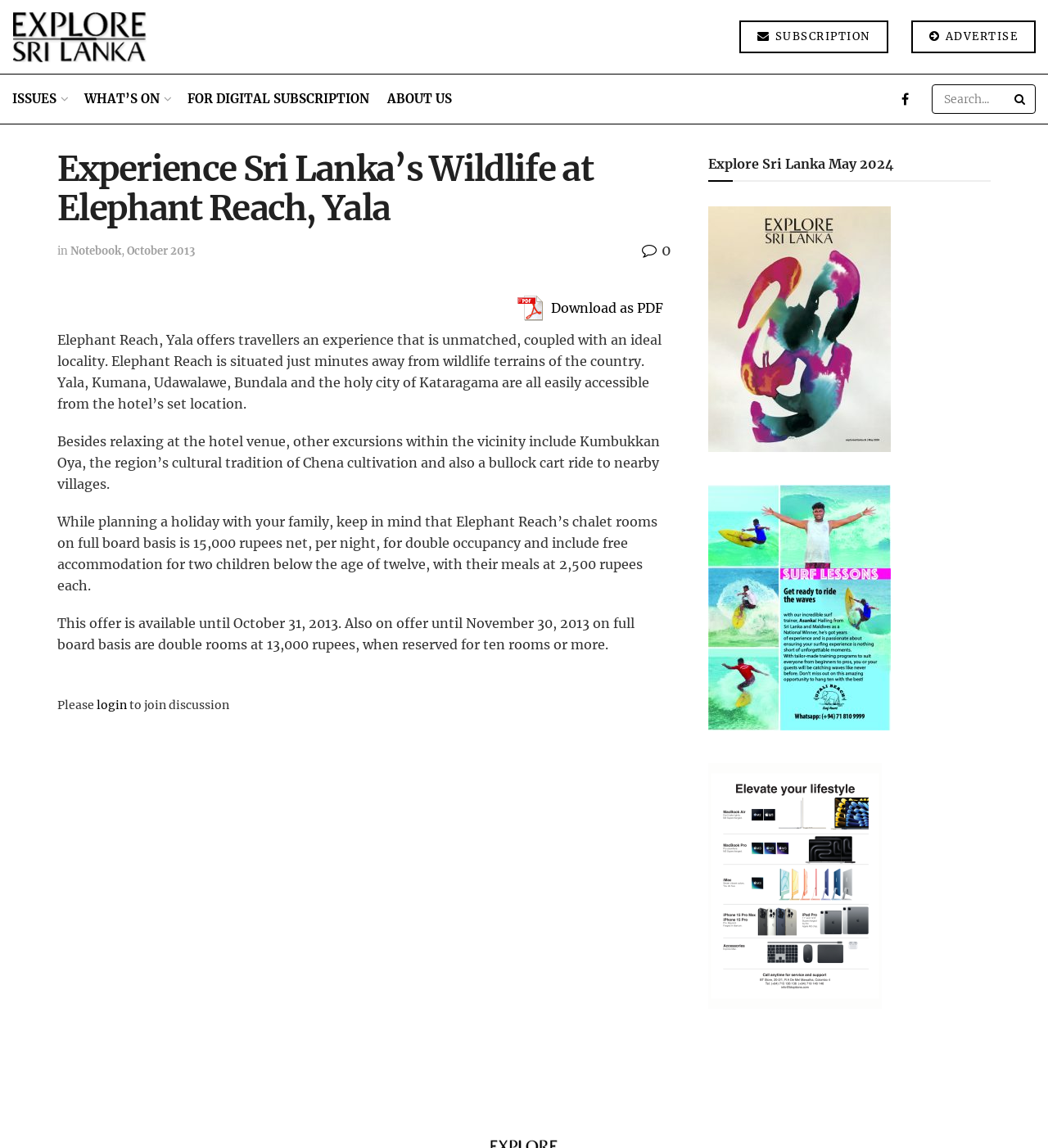Can you determine the bounding box coordinates of the area that needs to be clicked to fulfill the following instruction: "Subscribe"?

[0.705, 0.018, 0.847, 0.046]